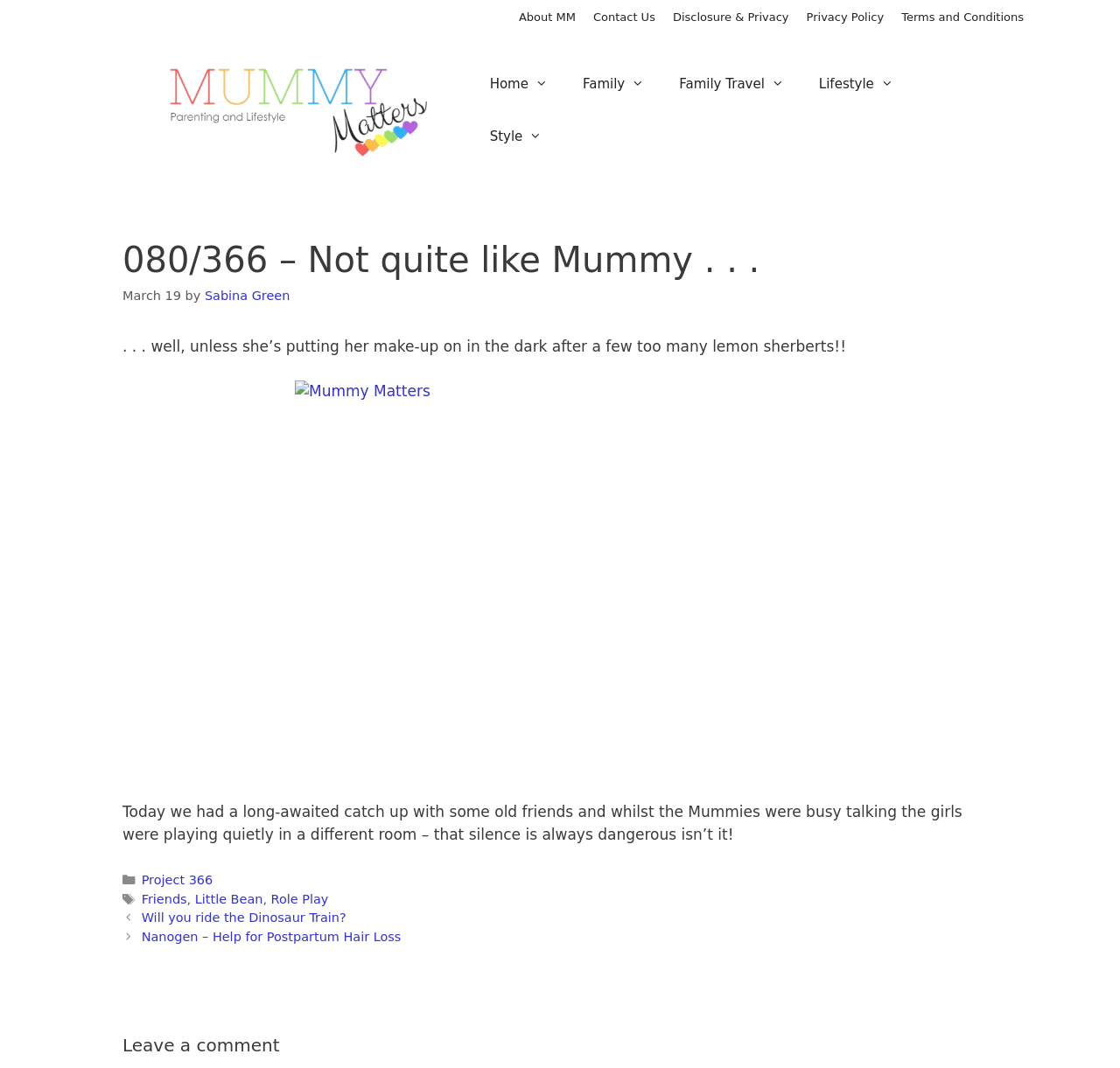Summarize the contents and layout of the webpage in detail.

This webpage is a blog post titled "080/366 – Not quite like Mummy..." on the Mummy Matters: Parenting and Lifestyle website. At the top, there is a navigation bar with links to "Home", "Family", "Family Travel", "Lifestyle", and "Style". Below the navigation bar, there is a banner with the website's logo and a link to the website's homepage.

The main content of the webpage is an article with a heading that matches the title of the webpage. The article has a timestamp indicating it was posted on March 19, and it is written by Sabina Green. The article's content is a humorous anecdote about a playdate with friends, and it includes a few paragraphs of text.

To the right of the article's heading, there is an image with the website's logo. Below the article, there are links to categories and tags related to the post, including "Project 366", "Friends", "Little Bean", and "Role Play". There is also a section for leaving a comment.

At the very bottom of the webpage, there is a footer with links to recent posts, including "Will you ride the Dinosaur Train?" and "Nanogen – Help for Postpartum Hair Loss". There is also a heading that says "Leave a comment".